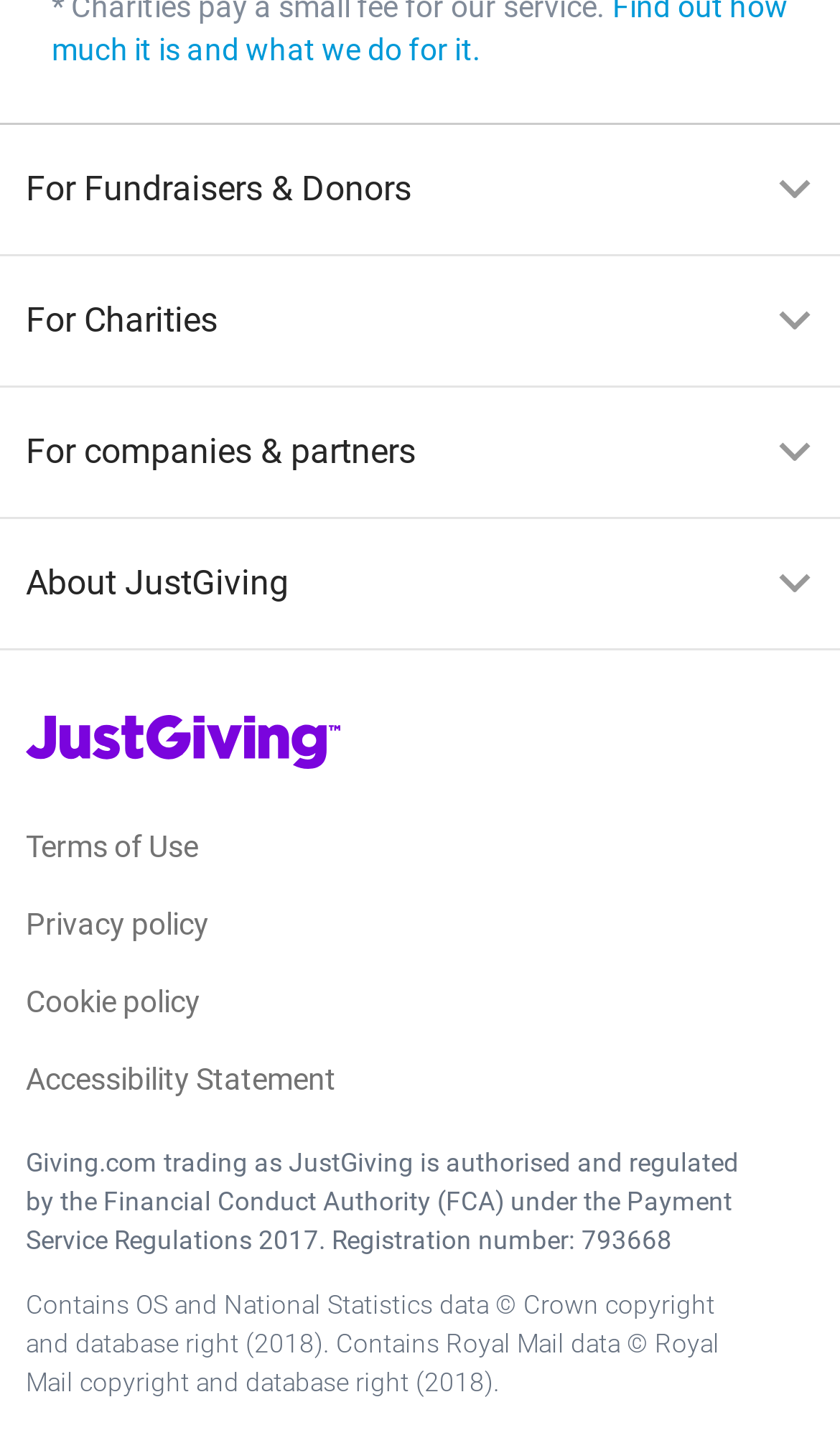Identify the bounding box coordinates for the element you need to click to achieve the following task: "Visit JustGiving’s homepage". Provide the bounding box coordinates as four float numbers between 0 and 1, in the form [left, top, right, bottom].

[0.031, 0.492, 0.969, 0.529]